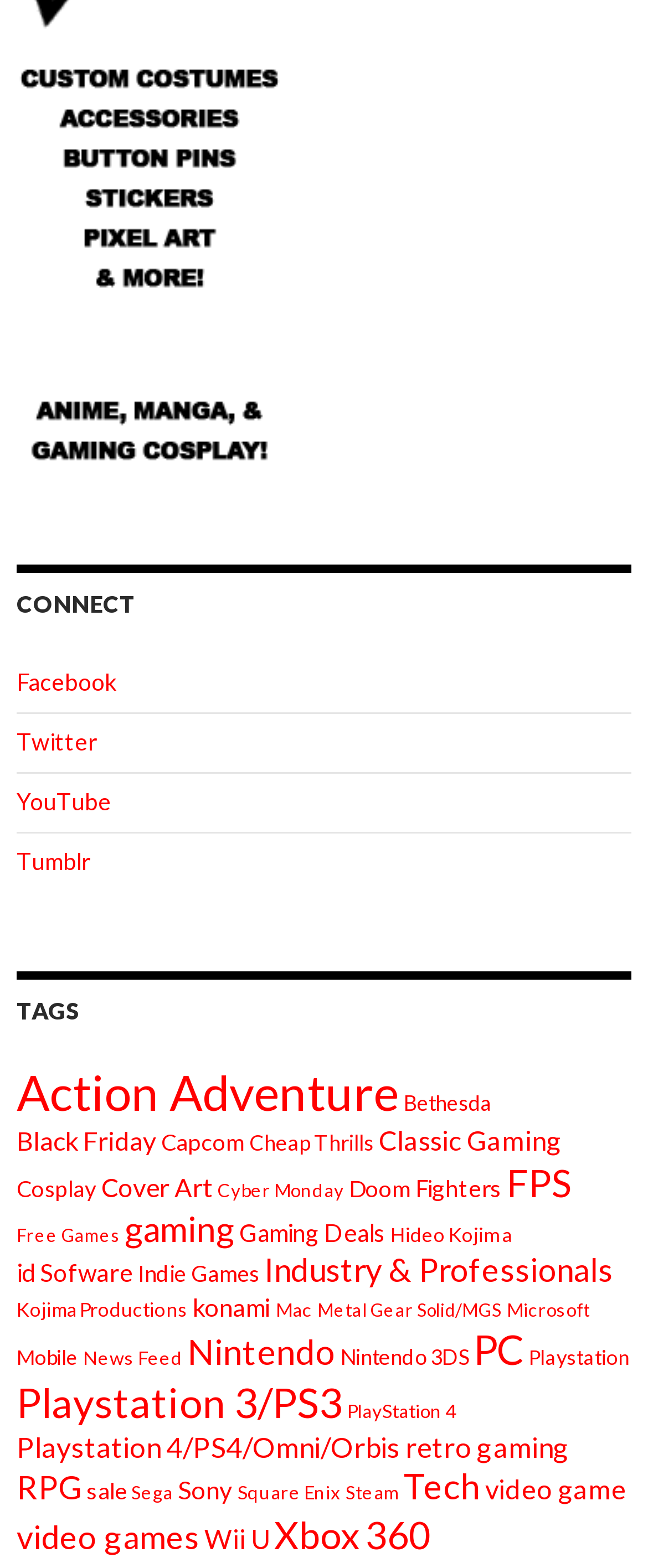Determine the bounding box coordinates of the region I should click to achieve the following instruction: "View Action Adventure games". Ensure the bounding box coordinates are four float numbers between 0 and 1, i.e., [left, top, right, bottom].

[0.026, 0.678, 0.615, 0.715]